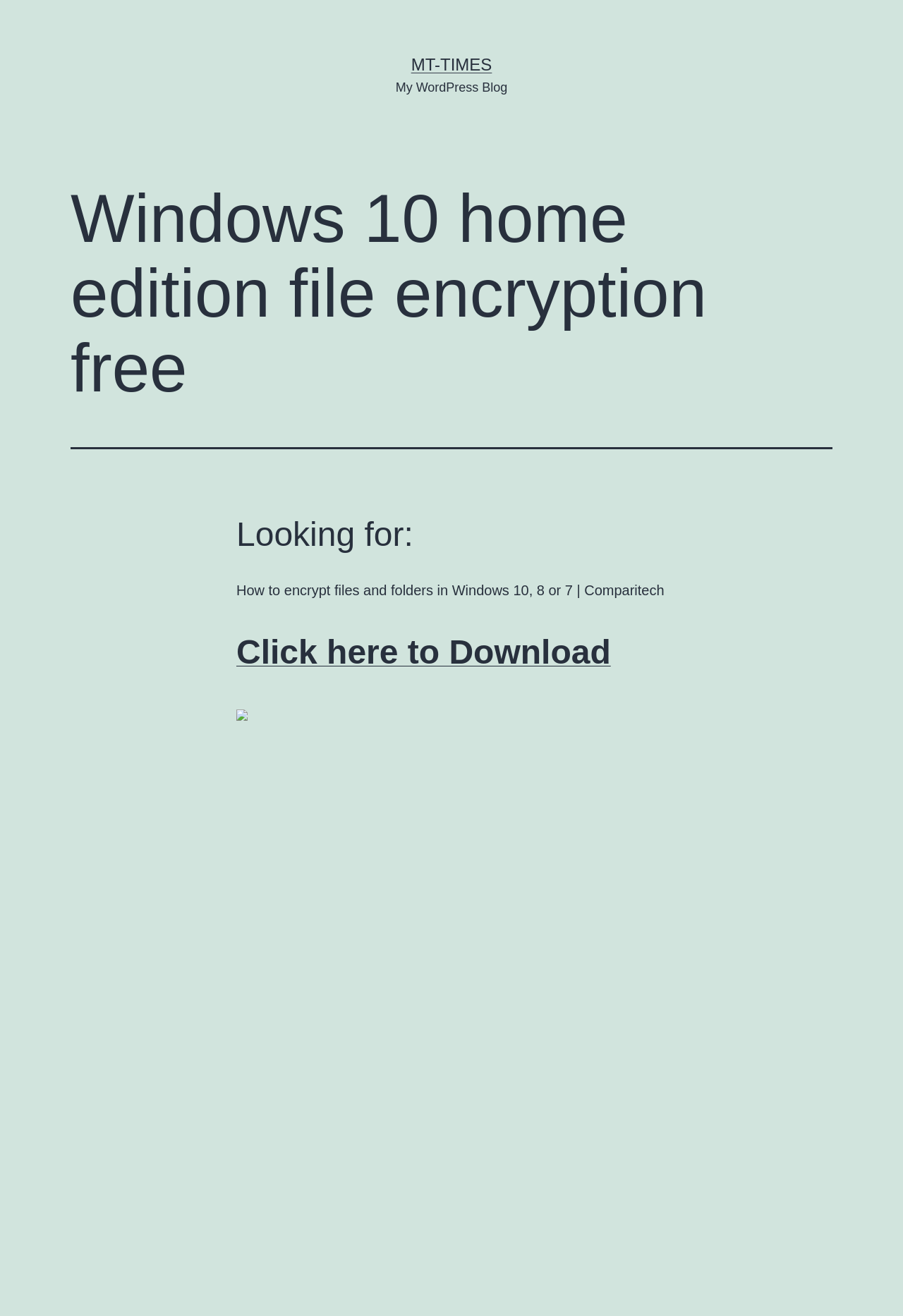Find the bounding box coordinates for the HTML element described as: "Click here to Download". The coordinates should consist of four float values between 0 and 1, i.e., [left, top, right, bottom].

[0.262, 0.494, 0.676, 0.506]